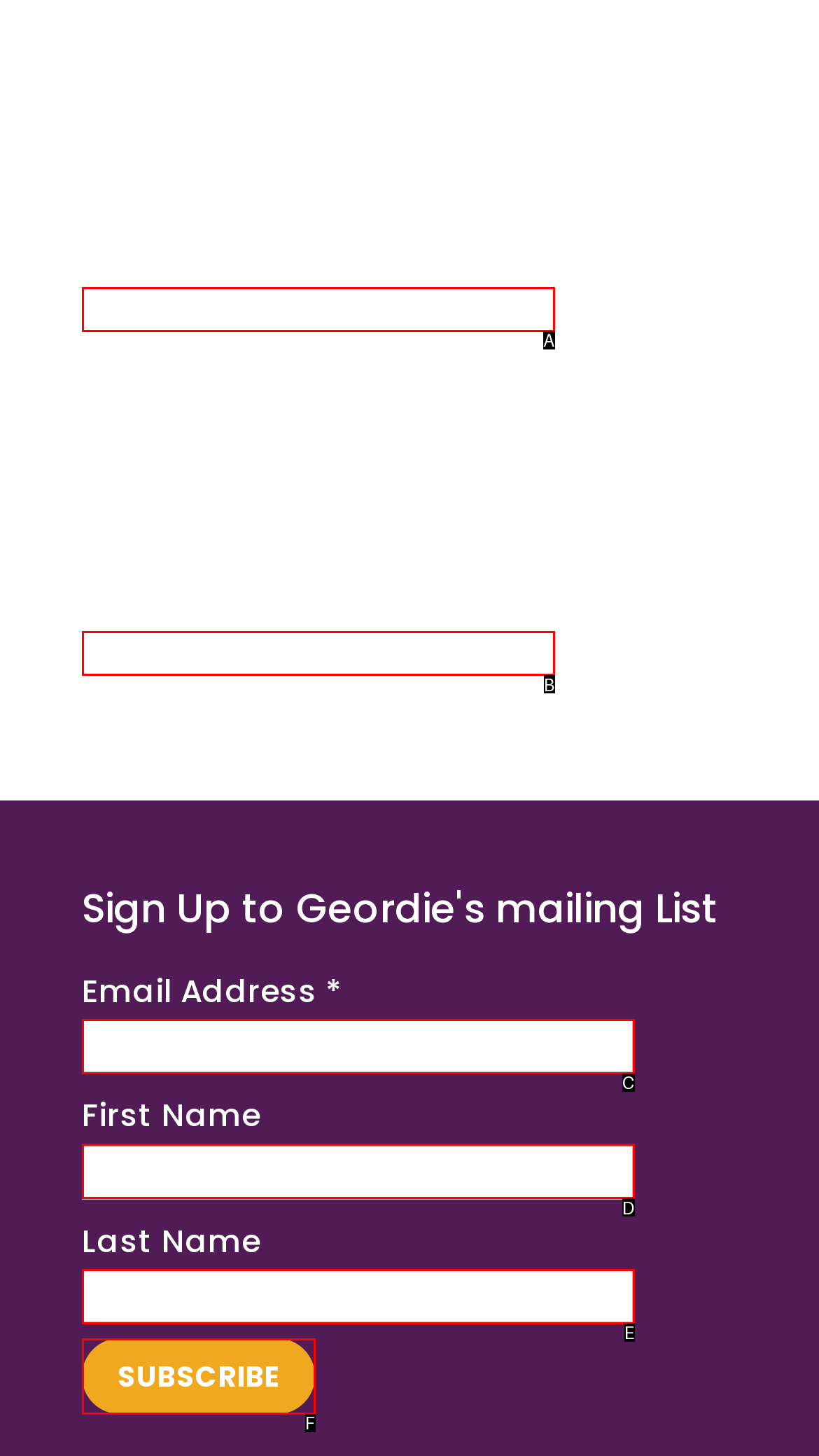From the provided options, which letter corresponds to the element described as: parent_node: Last Name name="LNAME"
Answer with the letter only.

E